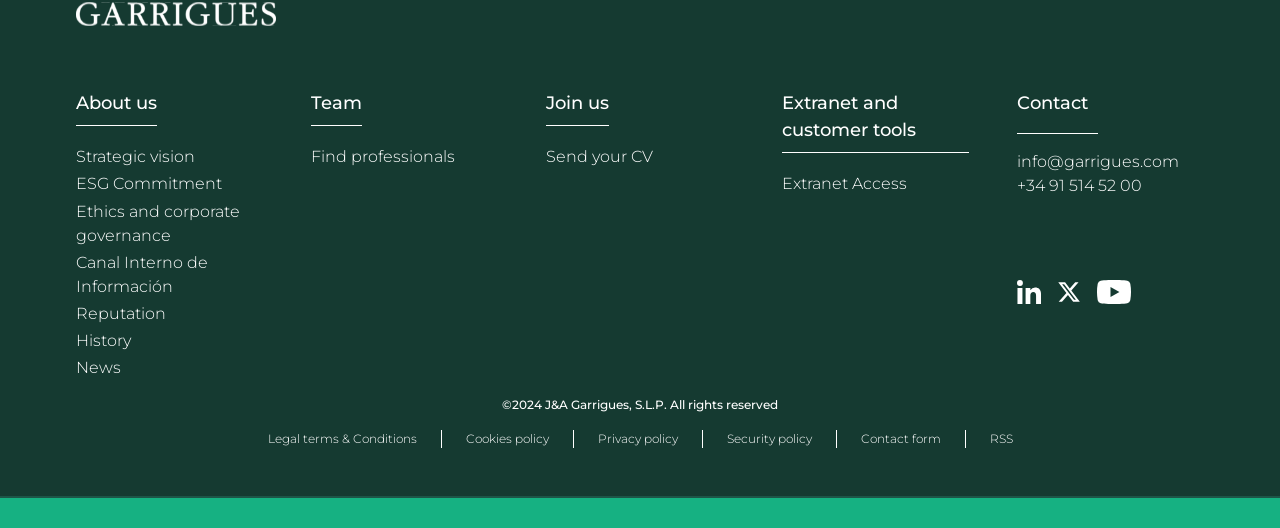Please identify the bounding box coordinates of the clickable region that I should interact with to perform the following instruction: "Access Extranet and customer tools". The coordinates should be expressed as four float numbers between 0 and 1, i.e., [left, top, right, bottom].

[0.611, 0.174, 0.715, 0.267]